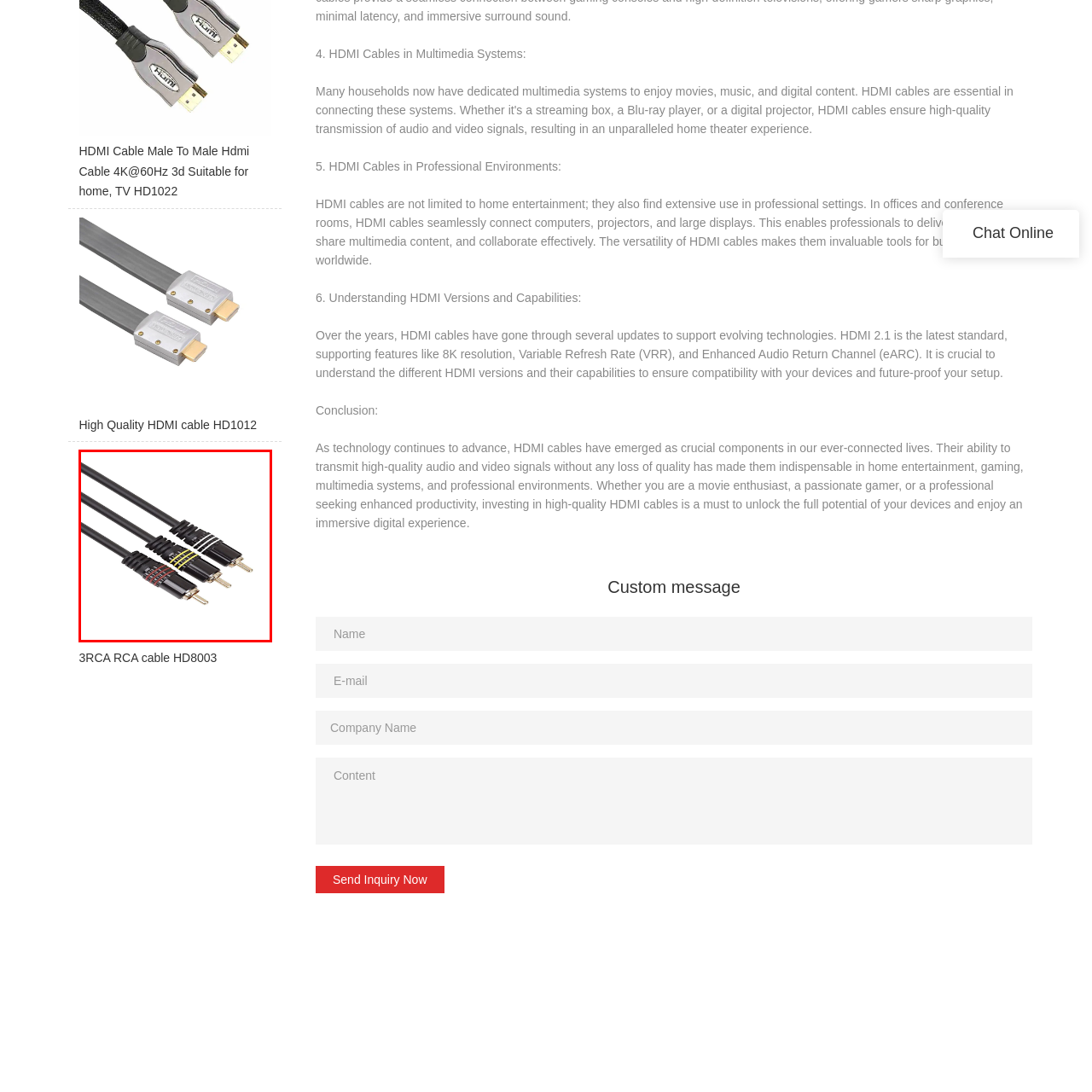View the part of the image marked by the red boundary and provide a one-word or short phrase answer to this question: 
What type of signal does the yellow connector transmit?

Composite video signals